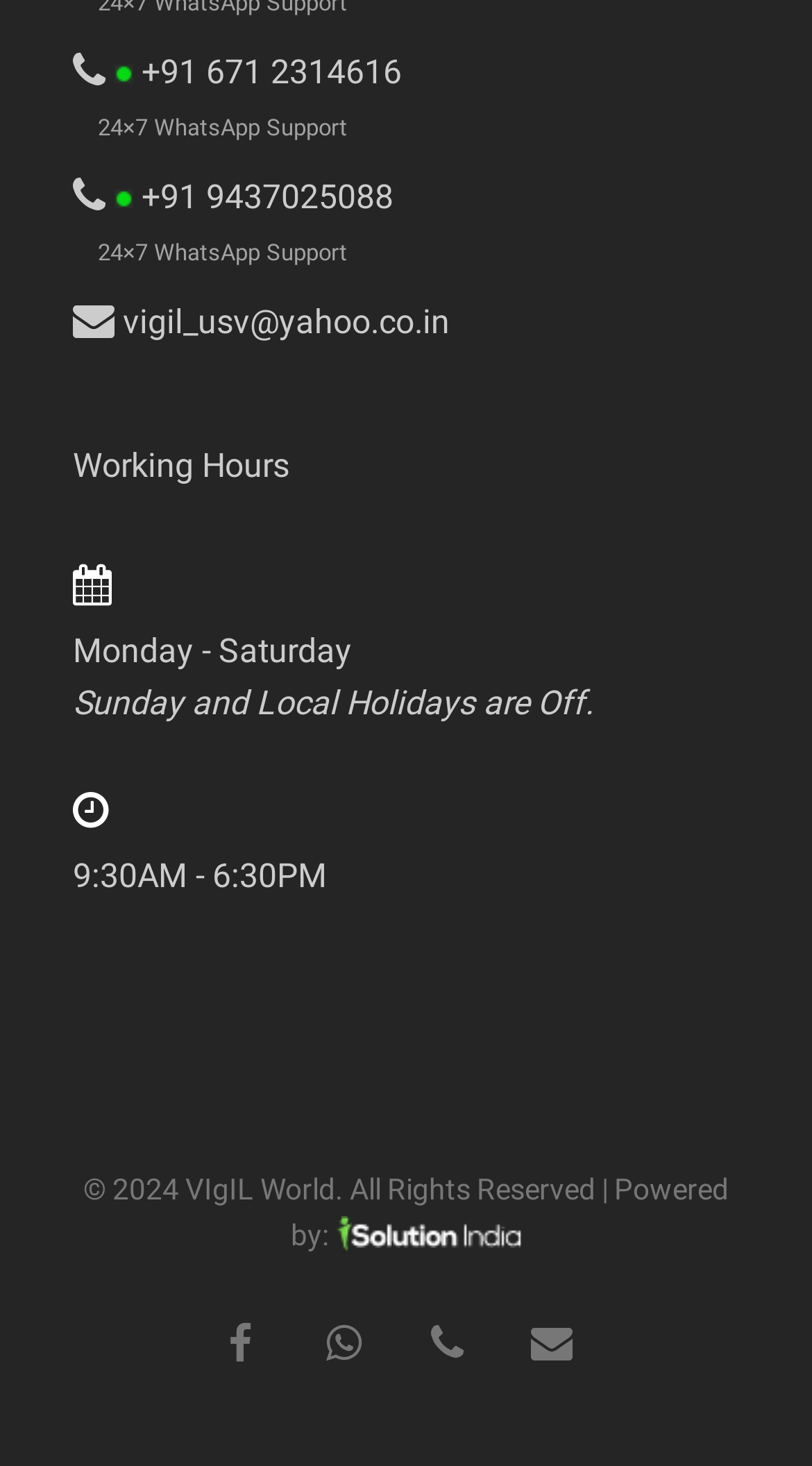Specify the bounding box coordinates for the region that must be clicked to perform the given instruction: "Check Facebook page".

[0.256, 0.893, 0.333, 0.936]